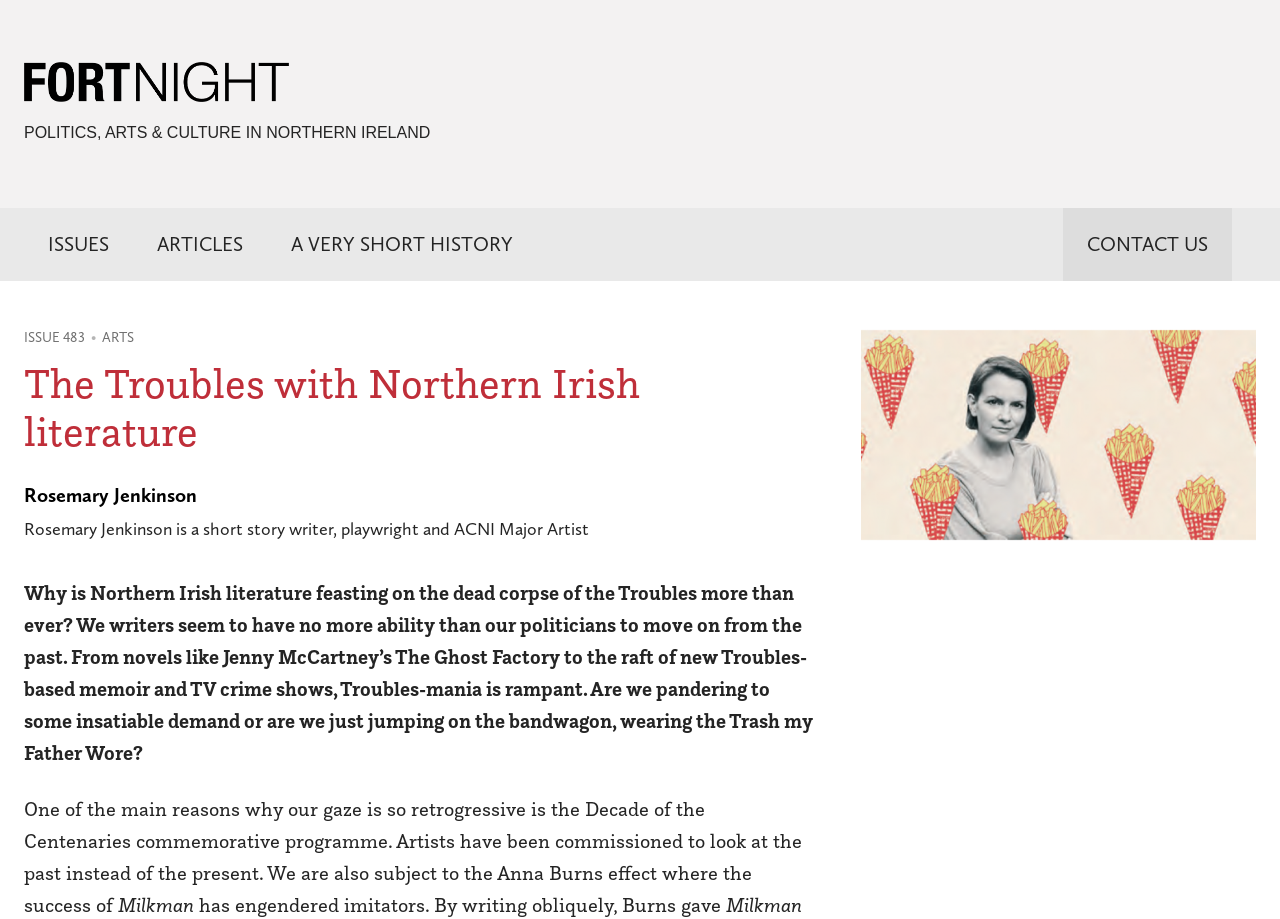Provide the bounding box coordinates of the UI element this sentence describes: "A Very Short History".

[0.209, 0.226, 0.42, 0.305]